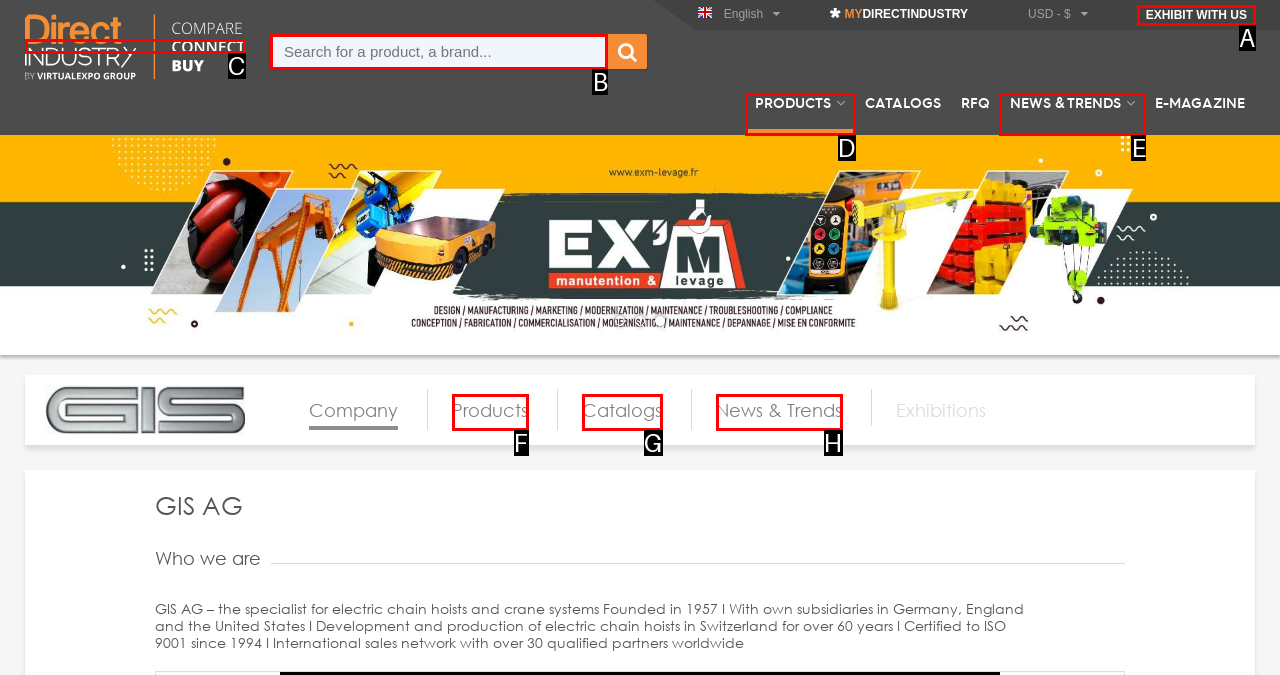To complete the instruction: Read the news and trends, which HTML element should be clicked?
Respond with the option's letter from the provided choices.

E